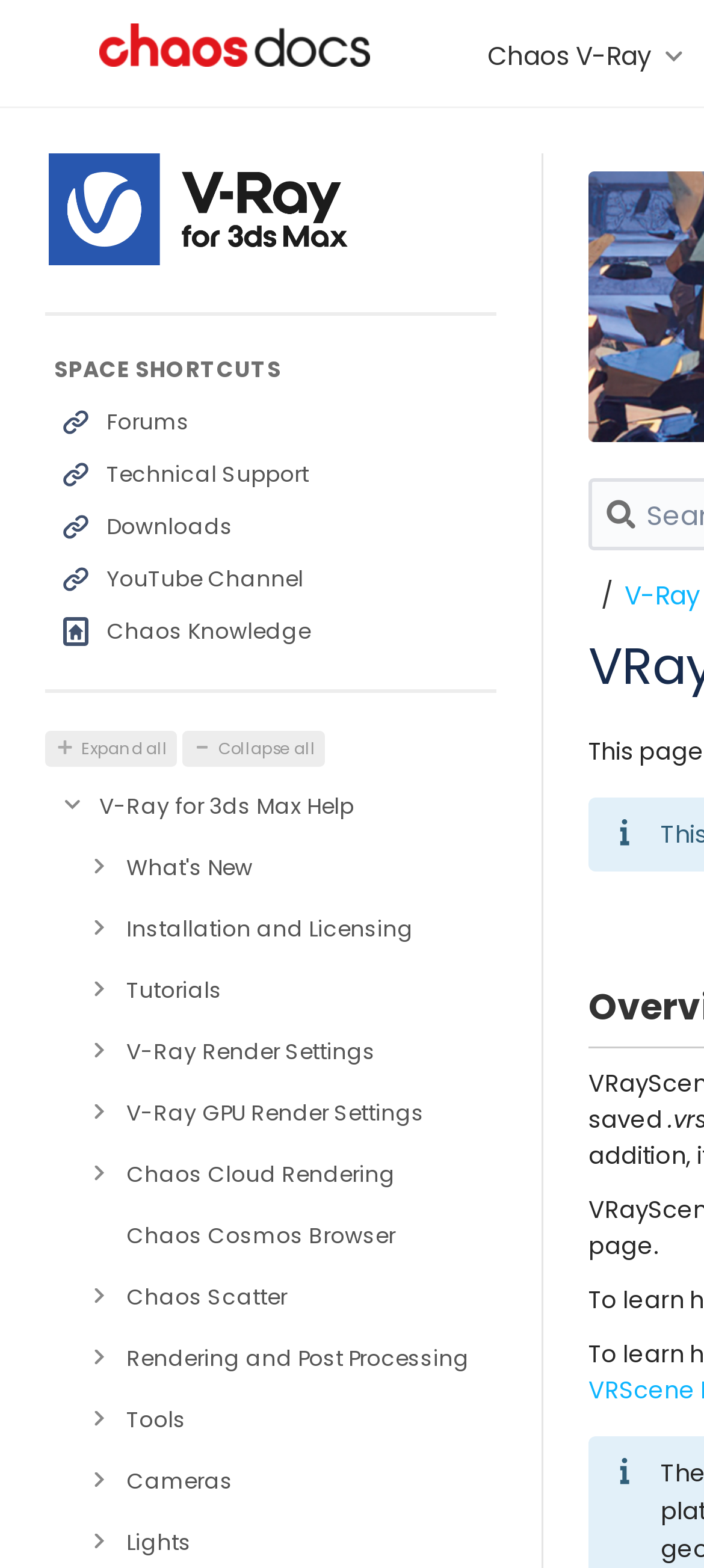Determine the bounding box coordinates (top-left x, top-left y, bottom-right x, bottom-right y) of the UI element described in the following text: V-Ray for 3ds Max Help

[0.141, 0.494, 0.705, 0.533]